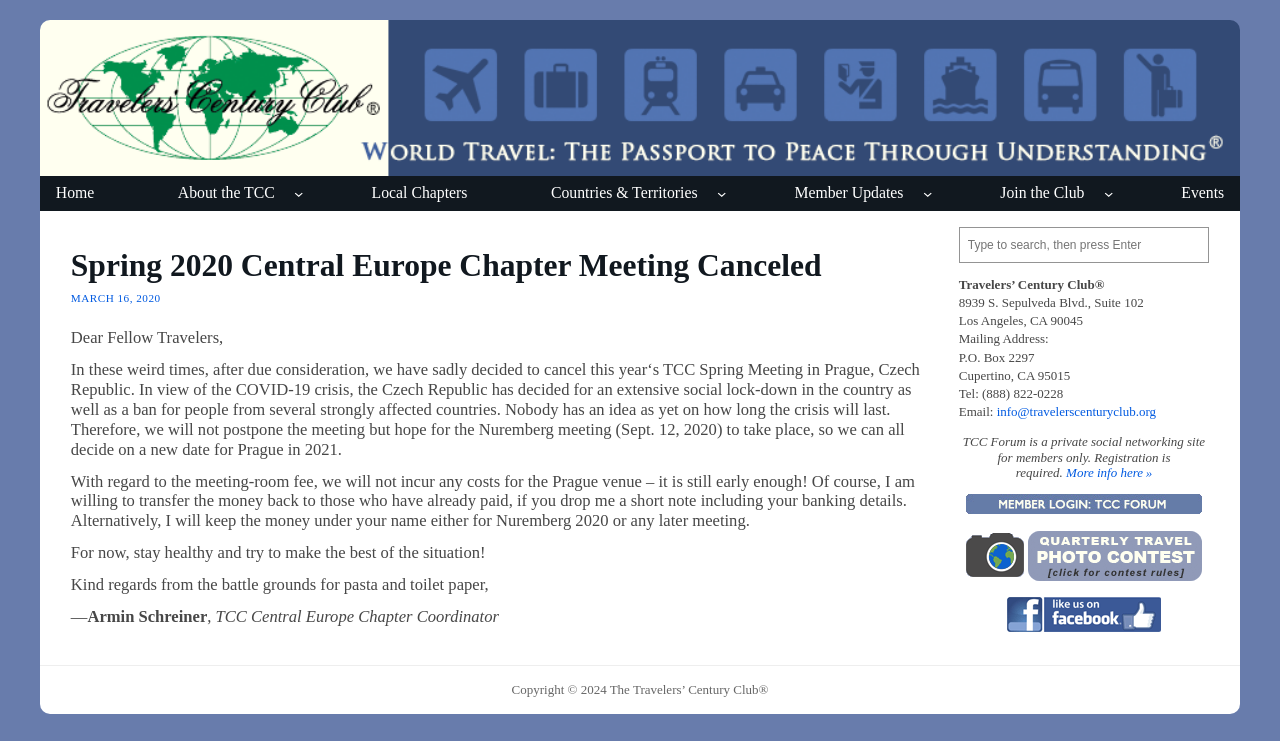Find and specify the bounding box coordinates that correspond to the clickable region for the instruction: "Contact the club via email".

[0.779, 0.545, 0.903, 0.566]